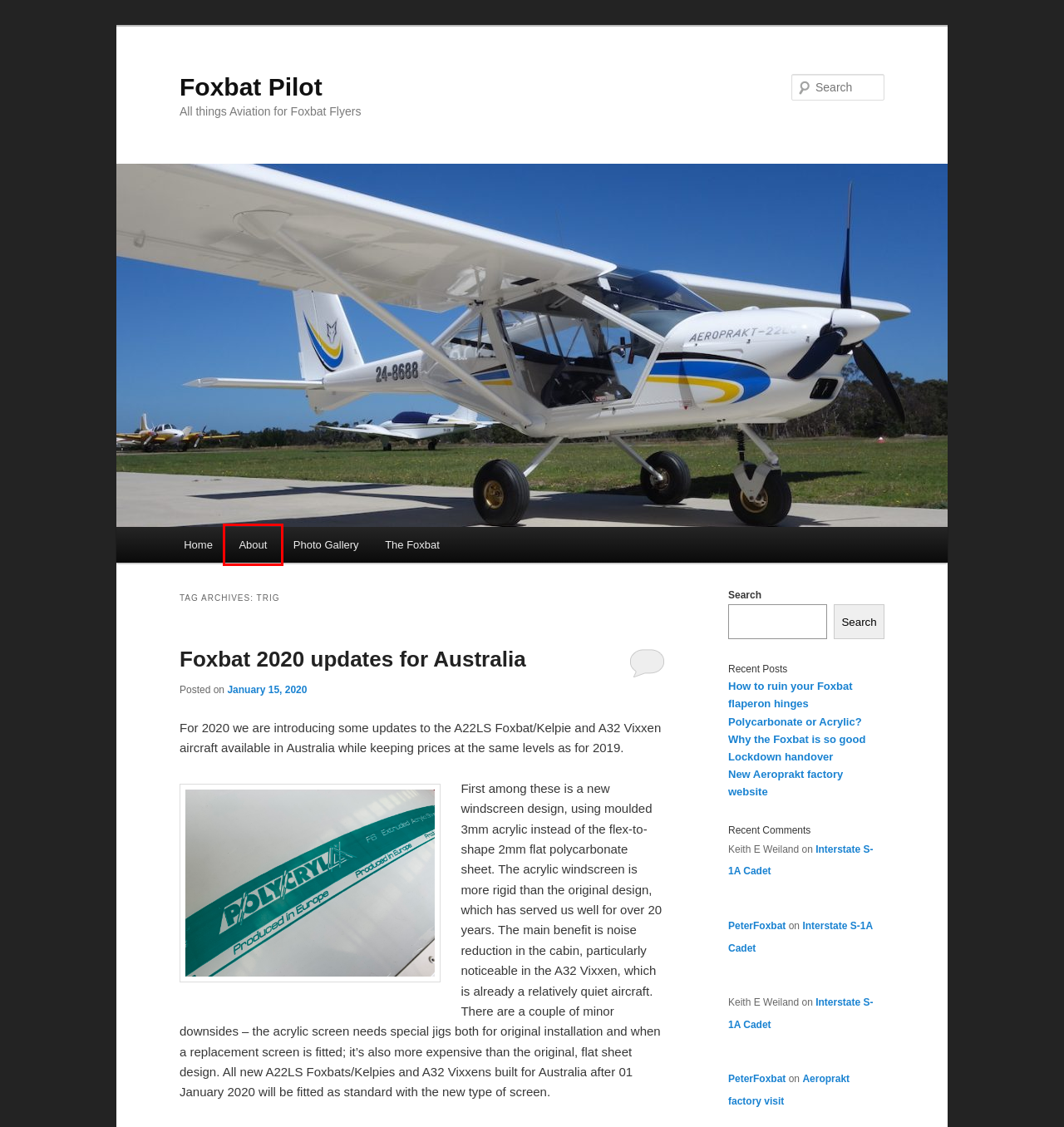Observe the provided screenshot of a webpage with a red bounding box around a specific UI element. Choose the webpage description that best fits the new webpage after you click on the highlighted element. These are your options:
A. Photo Gallery | Foxbat Pilot
B. Polycarbonate or Acrylic? | Foxbat Pilot
C. Foxbat 2020 updates for Australia | Foxbat Pilot
D. About | Foxbat Pilot
E. How to ruin your Foxbat flaperon hinges | Foxbat Pilot
F. New Aeroprakt factory website | Foxbat Pilot
G. Lockdown handover | Foxbat Pilot
H. Why the Foxbat is so good | Foxbat Pilot

D